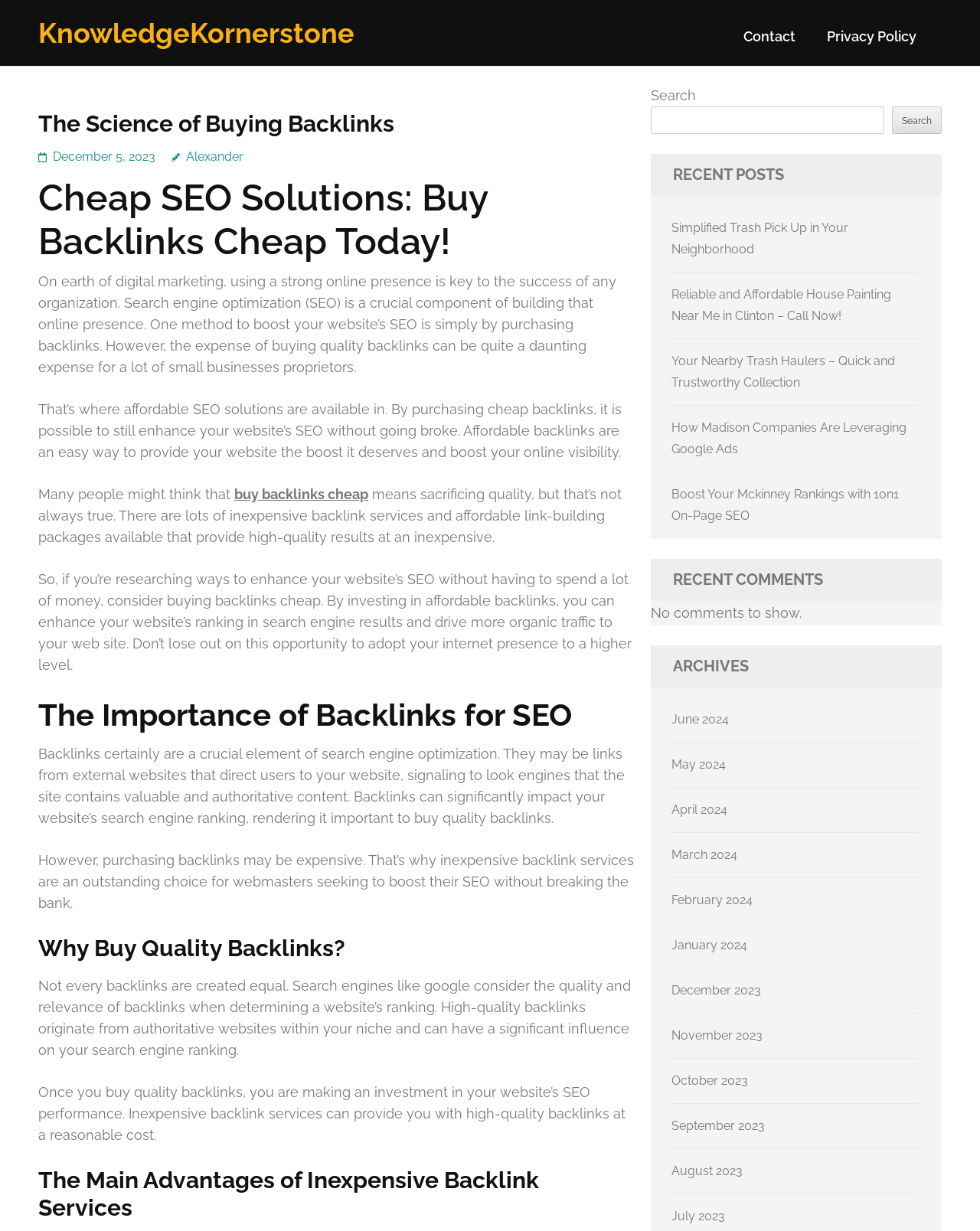Please indicate the bounding box coordinates for the clickable area to complete the following task: "Read the 'The Importance of Backlinks for SEO' section". The coordinates should be specified as four float numbers between 0 and 1, i.e., [left, top, right, bottom].

[0.039, 0.566, 0.648, 0.596]